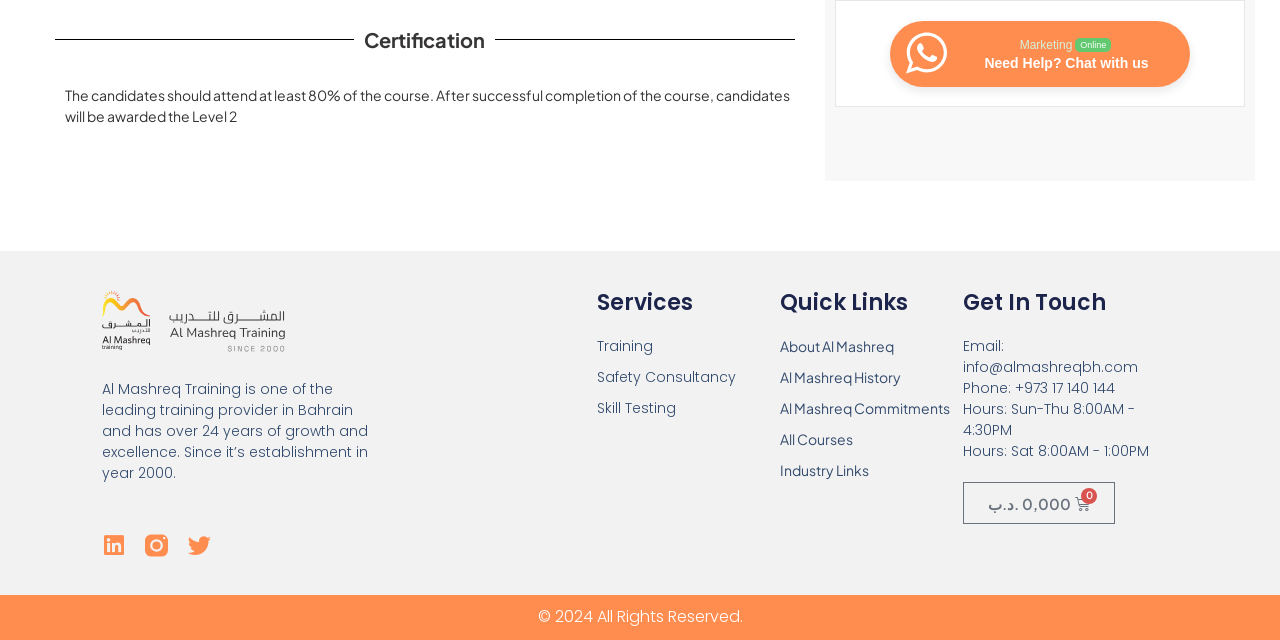Please specify the bounding box coordinates of the element that should be clicked to execute the given instruction: 'Check the cart'. Ensure the coordinates are four float numbers between 0 and 1, expressed as [left, top, right, bottom].

[0.752, 0.753, 0.871, 0.819]